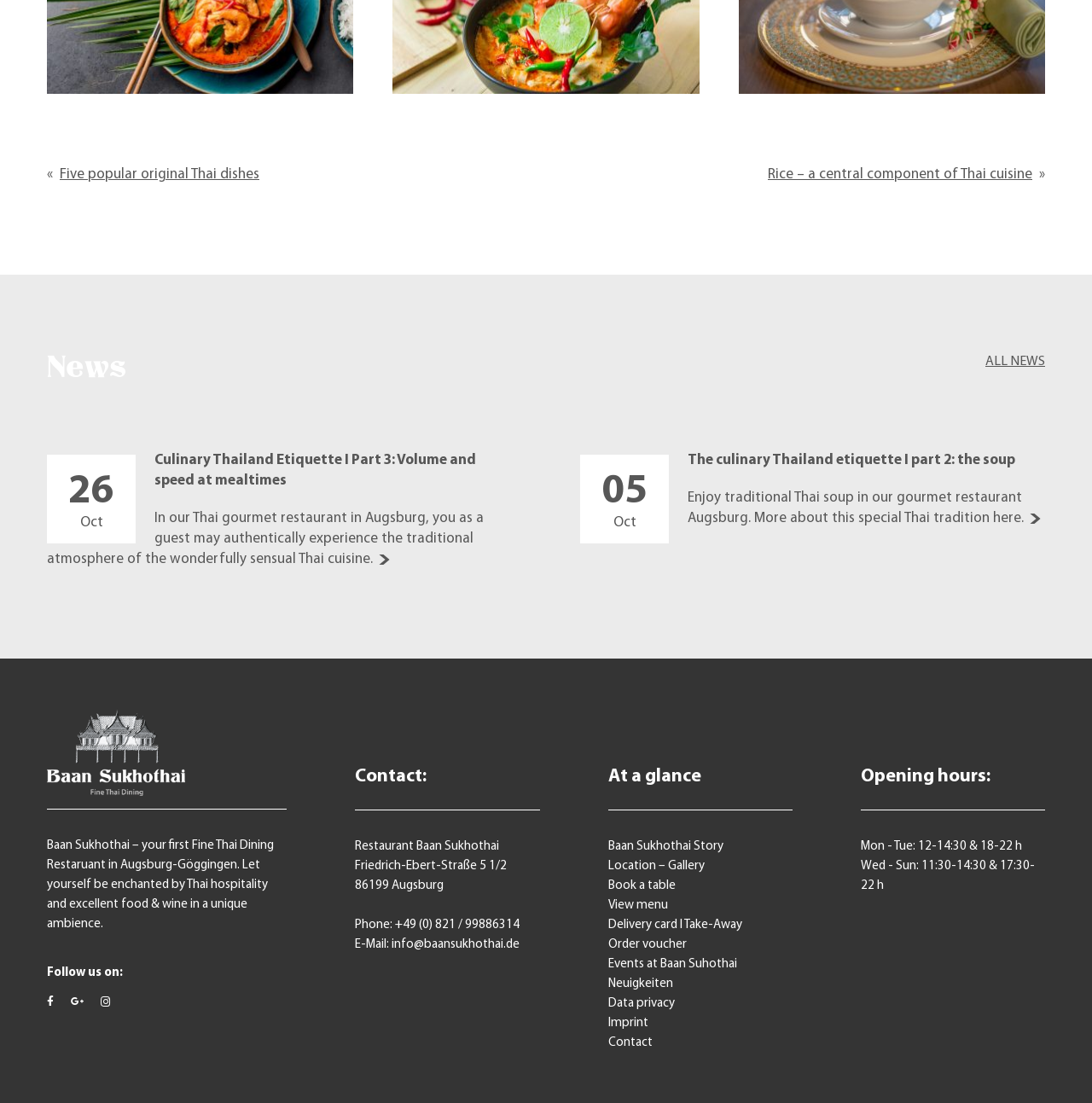What is the address of Baan Sukhothai Restaurant?
Please provide a detailed and thorough answer to the question.

I found the address of the restaurant by looking at the contact information section, where it is listed as Friedrich-Ebert-Straße 5 1/2, 86199 Augsburg.